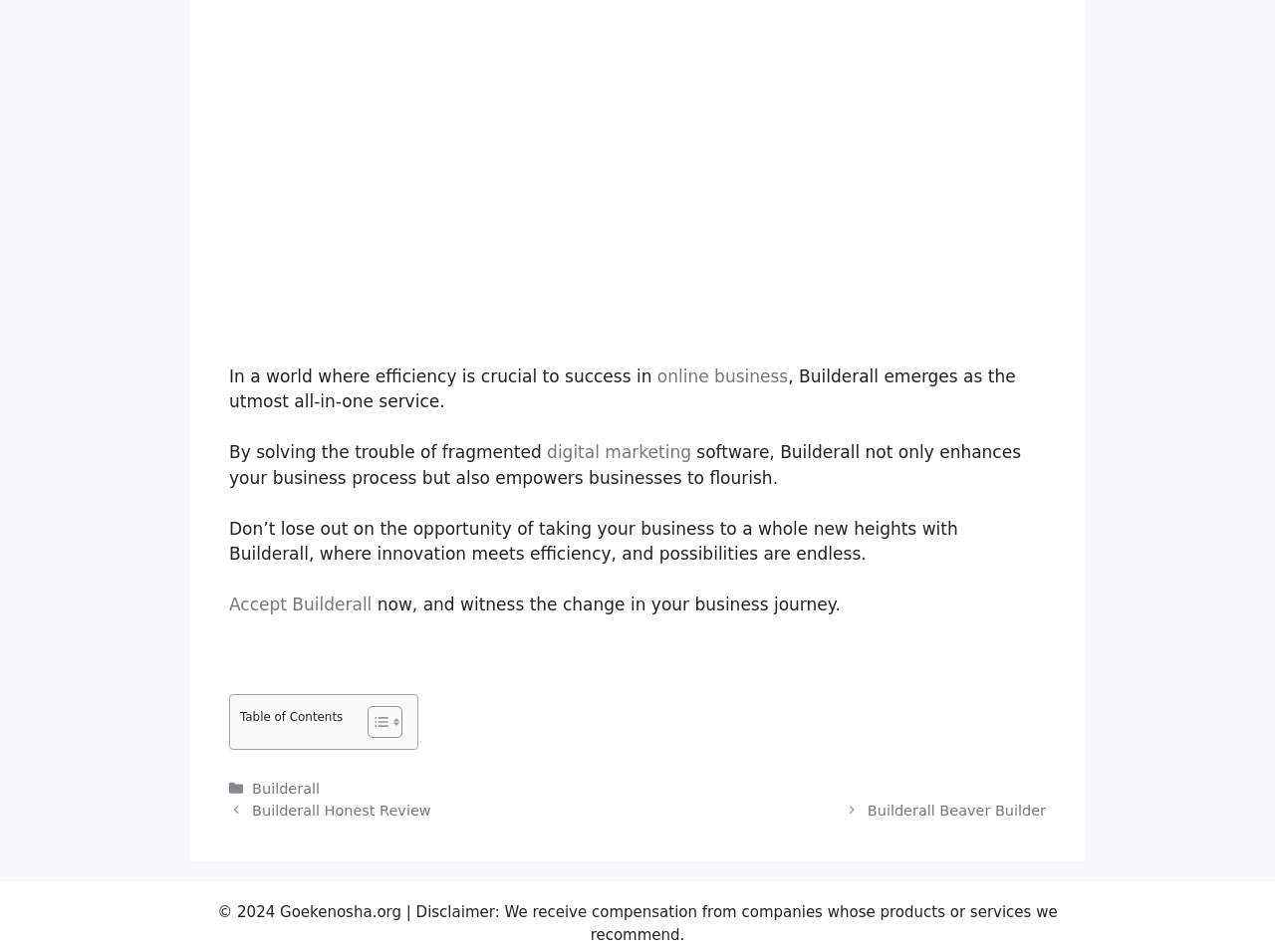What is the purpose of Builderall?
Please provide a detailed and thorough answer to the question.

The purpose of Builderall is to enhance business process and empower businesses to flourish. This can be inferred from the text content of the webpage, which states that Builderall solves the trouble of fragmented digital marketing software and enhances business process.